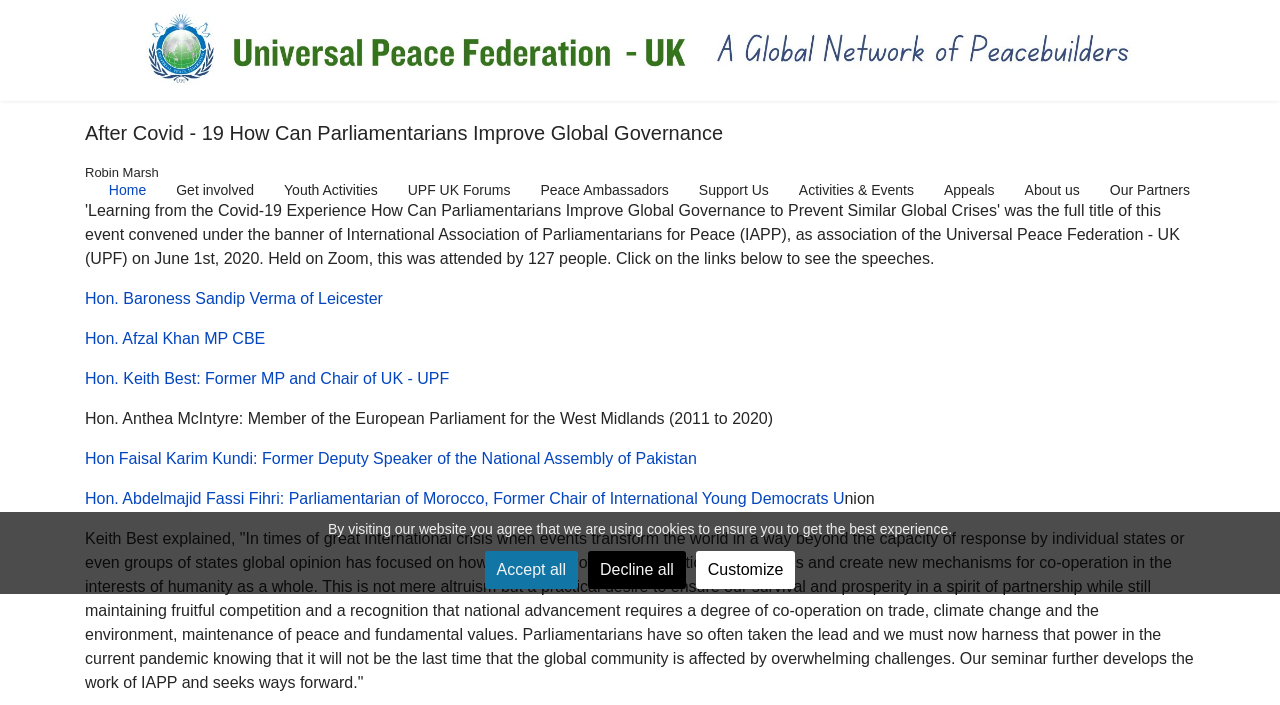How many parliamentarians are mentioned on the webpage?
Refer to the image and respond with a one-word or short-phrase answer.

6